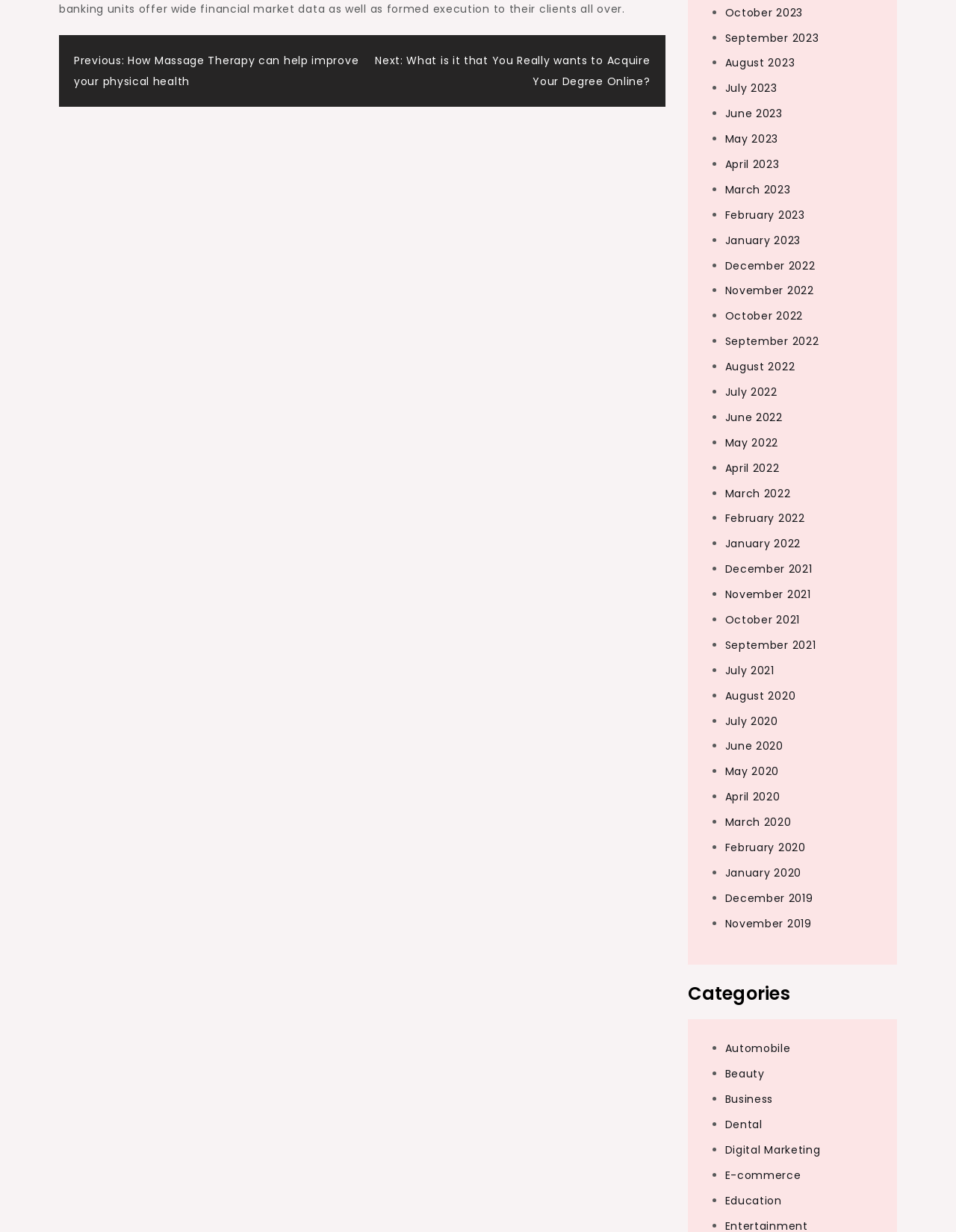Utilize the details in the image to give a detailed response to the question: What is the category section about?

The category section is located at the bottom of the webpage, and it contains a heading that says 'Categories', indicating that it is a section that categorizes the content of the webpage.